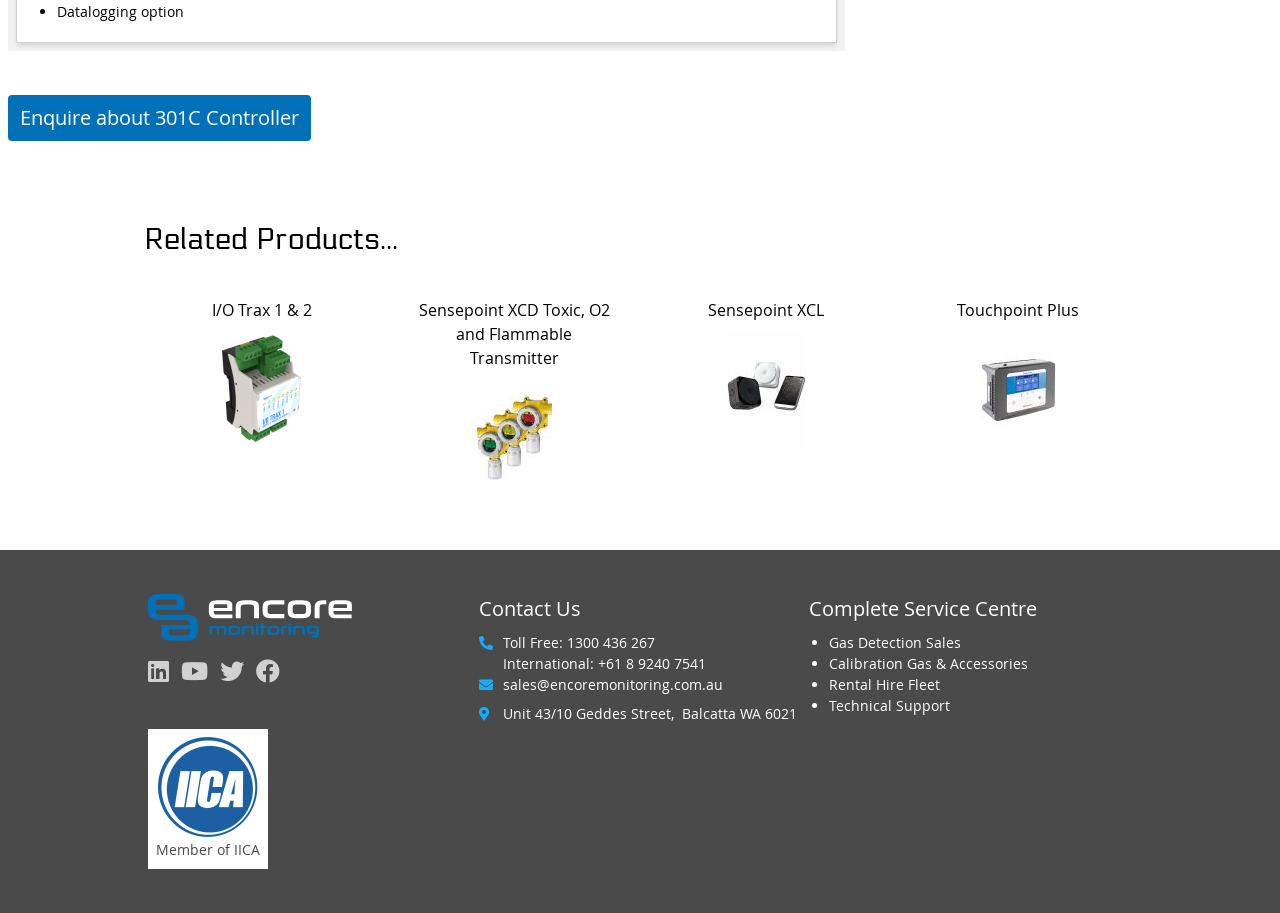Provide a brief response to the question below using one word or phrase:
What services are offered?

Gas Detection Sales, Calibration Gas & Accessories, Rental Hire Fleet, Technical Support